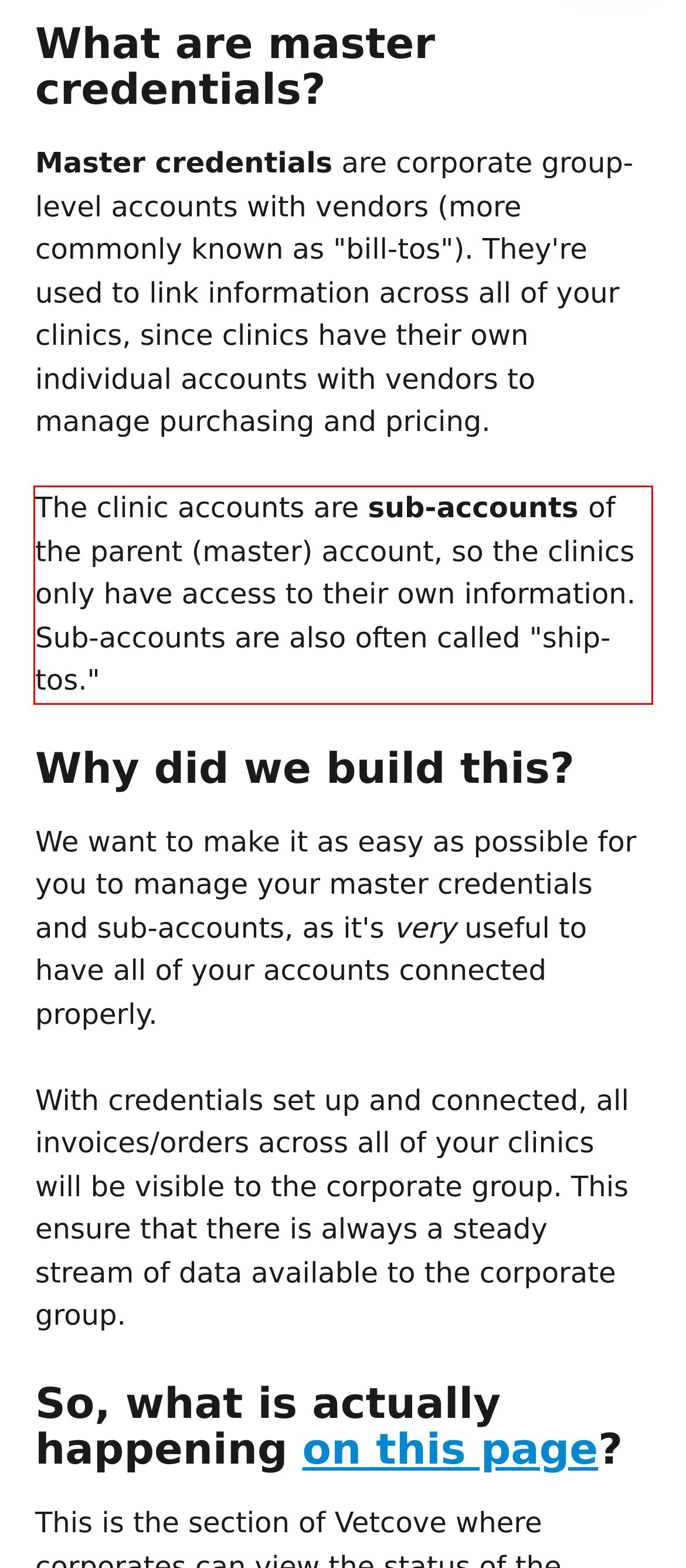Examine the webpage screenshot and use OCR to obtain the text inside the red bounding box.

The clinic accounts are sub-accounts of the parent (master) account, so the clinics only have access to their own information. Sub-accounts are also often called "ship-tos."